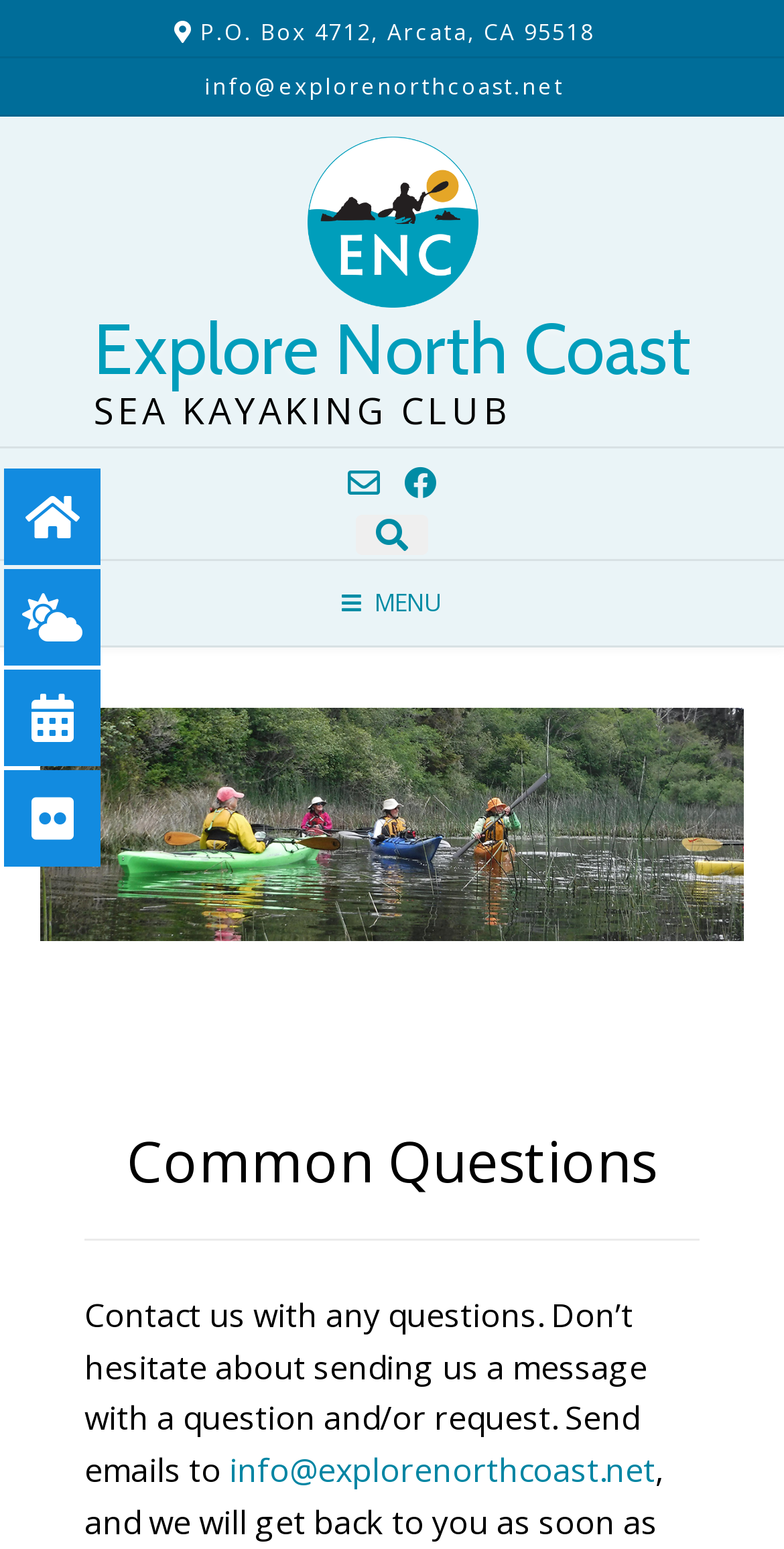What is the purpose of the 'Contact us' section?
Look at the image and respond to the question as thoroughly as possible.

I inferred the purpose of the 'Contact us' section by reading the static text element, which says 'Contact us with any questions. Don’t hesitate about sending us a message with a question and/or request.' This suggests that the purpose of the section is to send questions and requests to Explore North Coast.